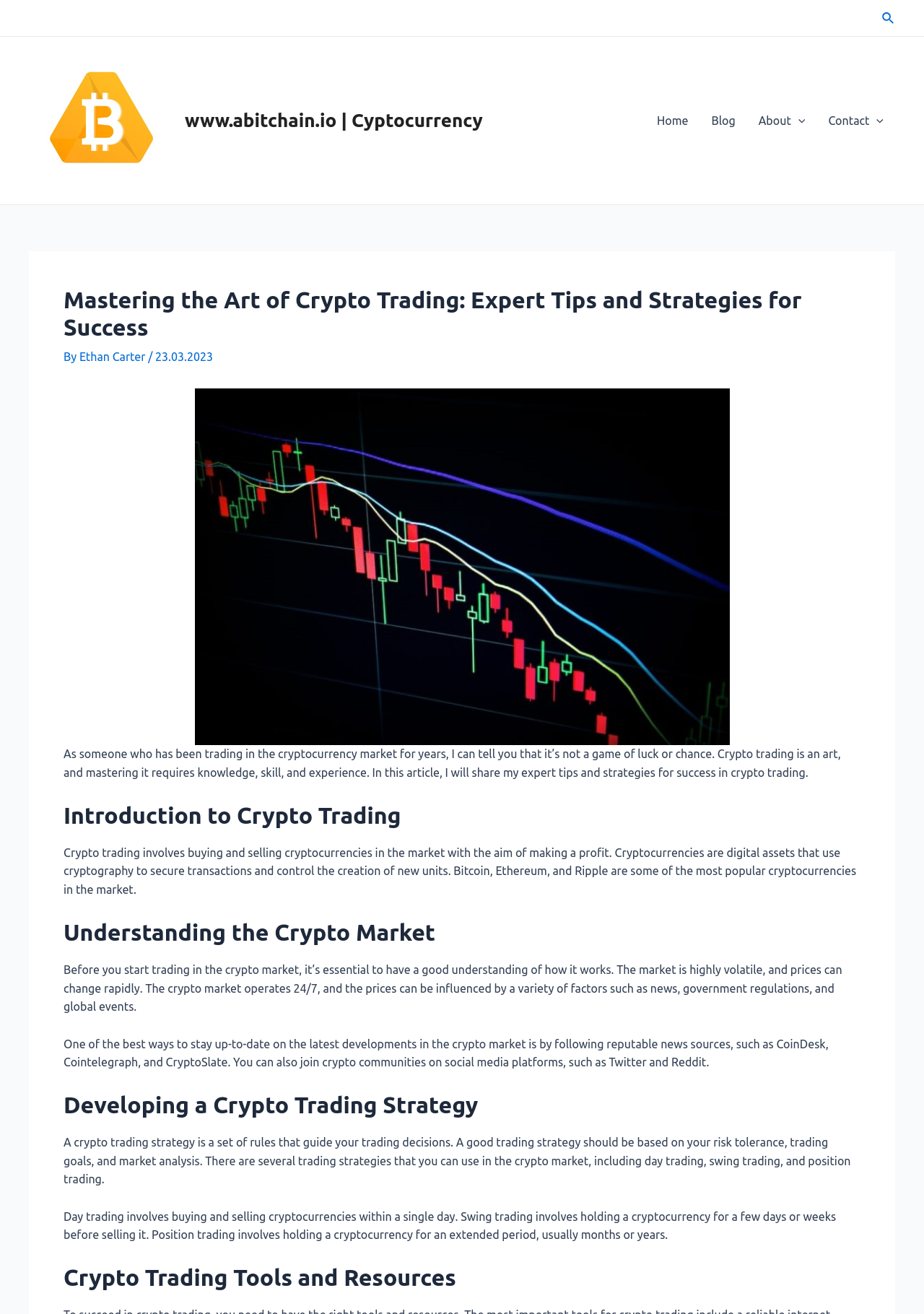Based on the element description, predict the bounding box coordinates (top-left x, top-left y, bottom-right x, bottom-right y) for the UI element in the screenshot: Ethan Carter

[0.086, 0.266, 0.16, 0.276]